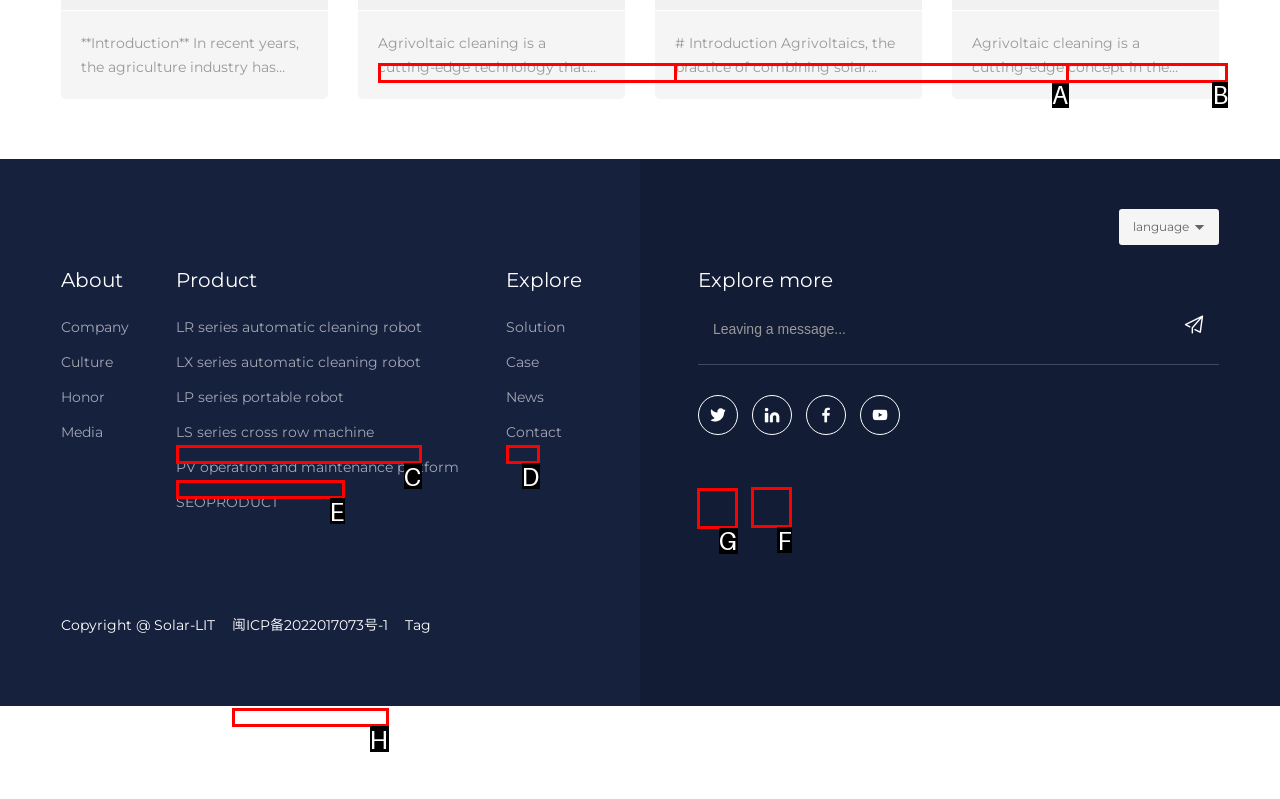Determine the letter of the element to click to accomplish this task: Follow on Twitter. Respond with the letter.

G